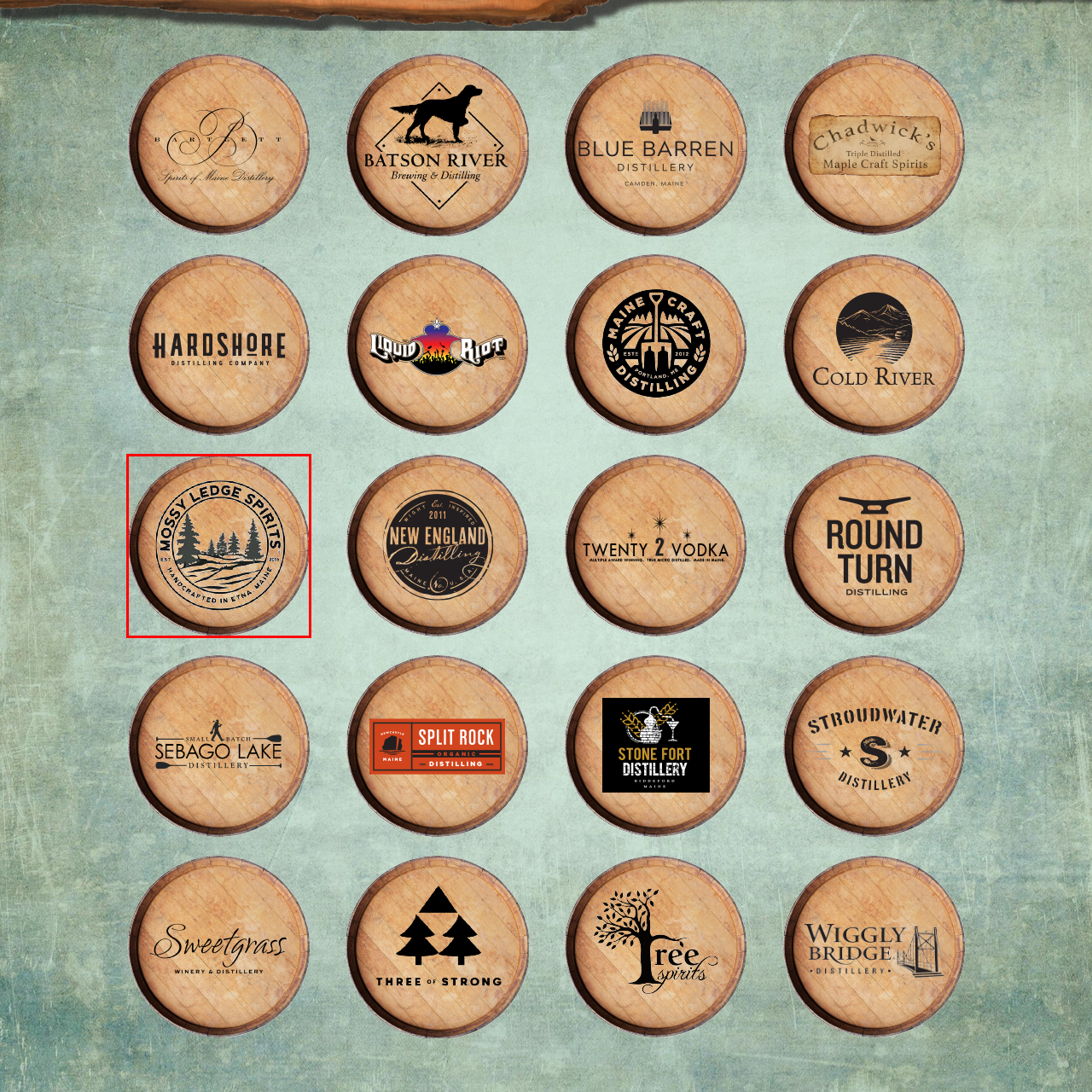Please examine the image highlighted by the red rectangle and provide a comprehensive answer to the following question based on the visual information present:
What is the establishment year of Mossy Ledge Spirits?

The design includes the text 'EST 2019', which indicates the year when Mossy Ledge Spirits was established.